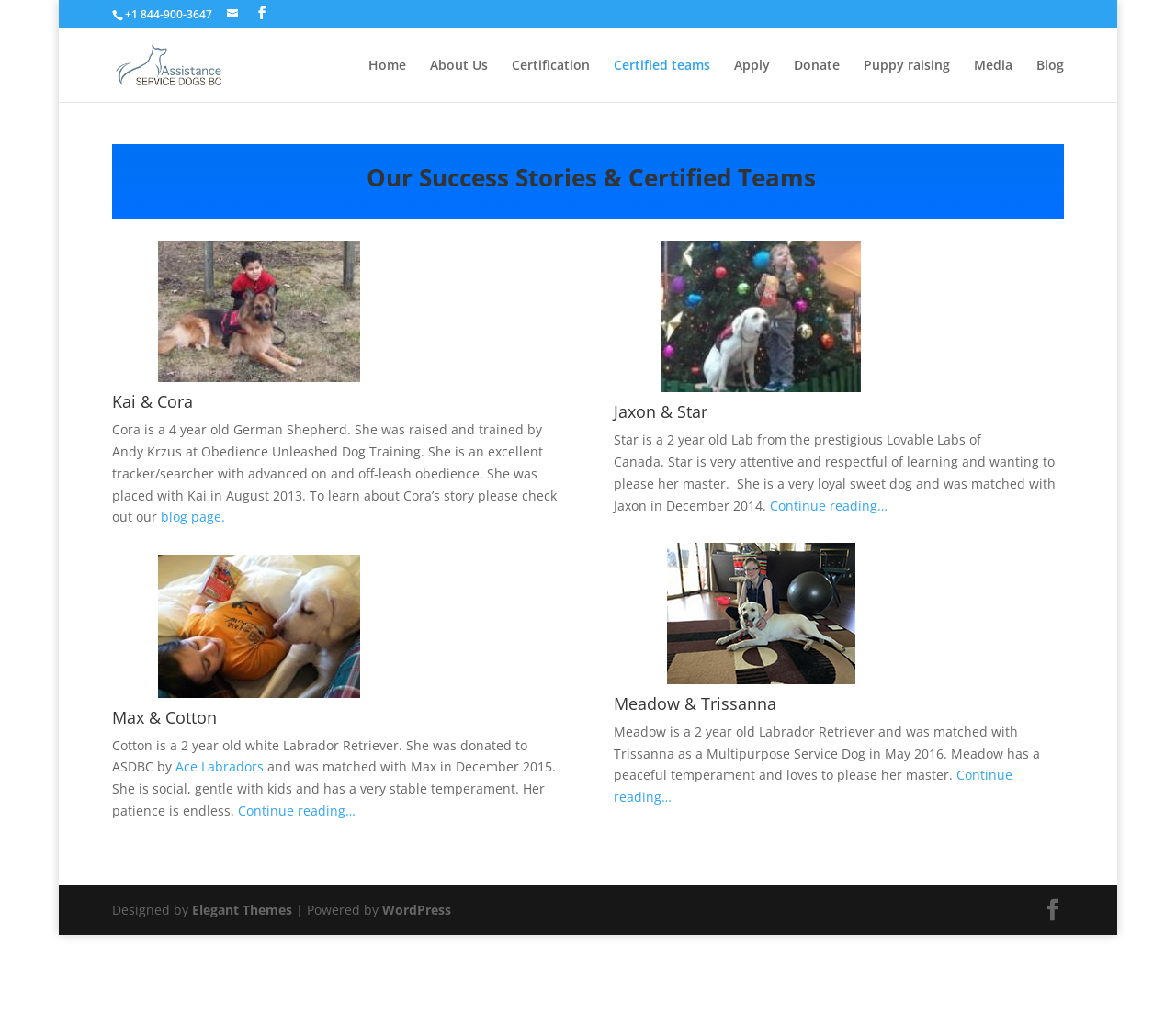What is the breed of Cora?
Based on the screenshot, provide your answer in one word or phrase.

German Shepherd